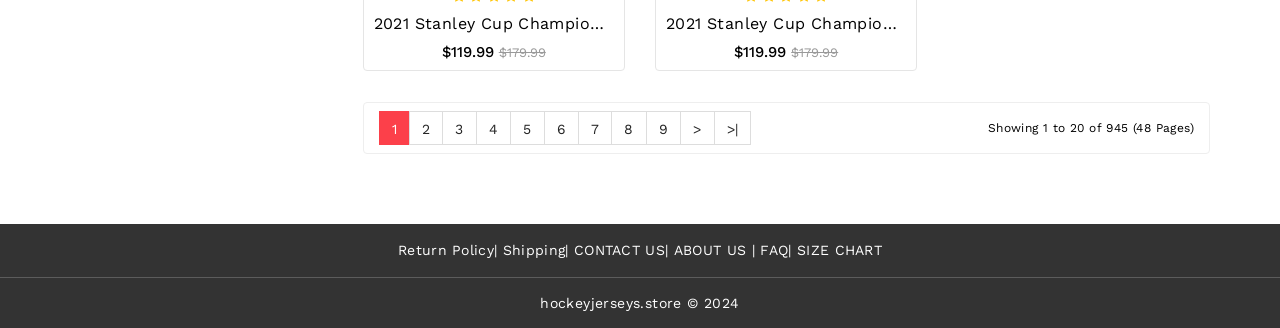What is the copyright year of hockeyjerseys.store?
Answer the question based on the image using a single word or a brief phrase.

2024